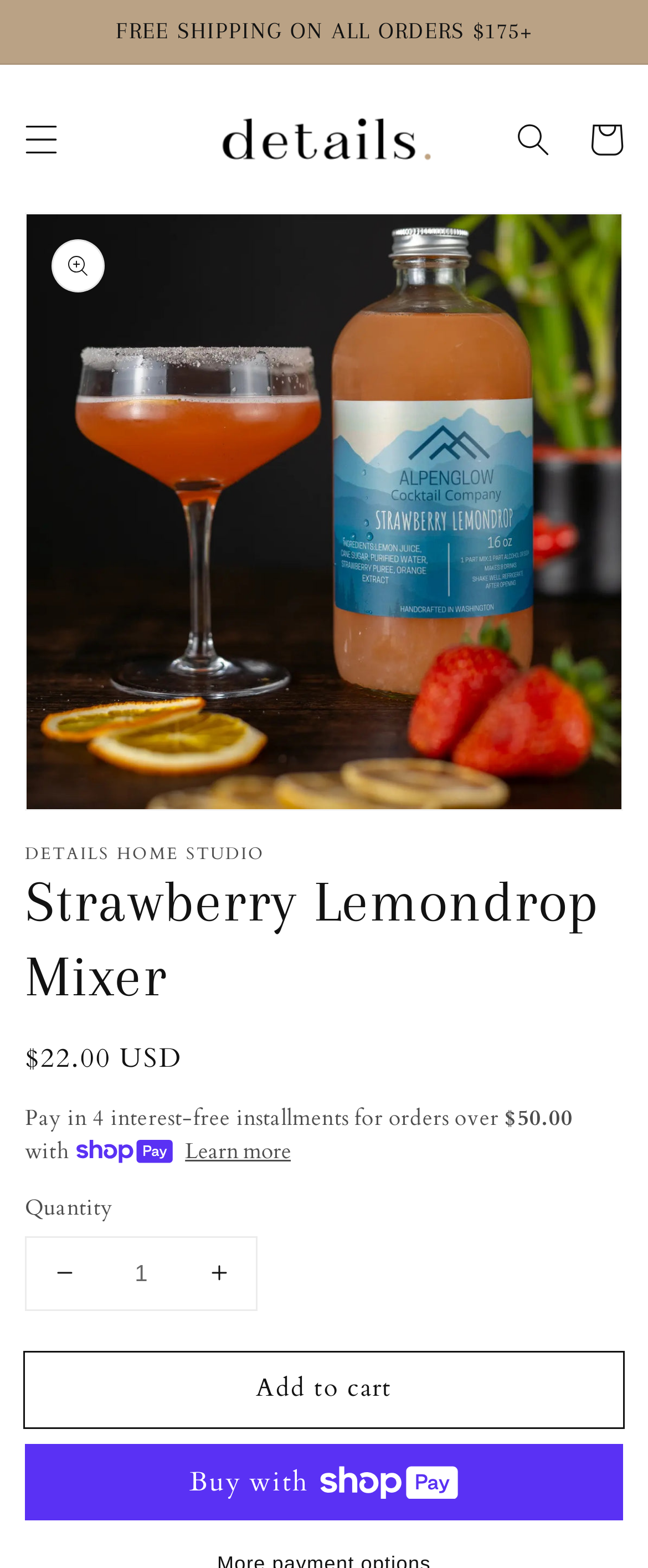What is the minimum order amount for free shipping?
Based on the image content, provide your answer in one word or a short phrase.

$175